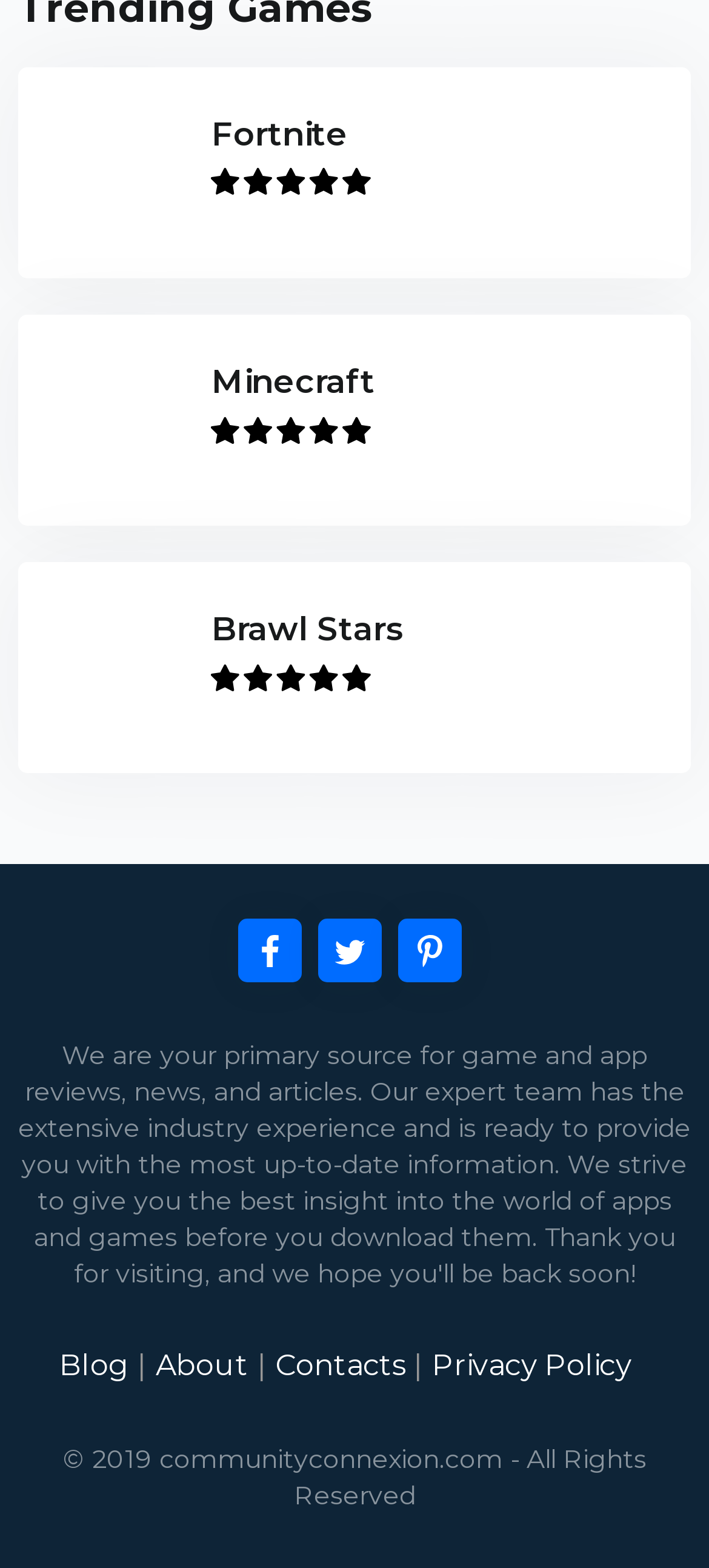Determine the bounding box coordinates for the UI element matching this description: "parent_node: Search aria-label="Menu"".

None